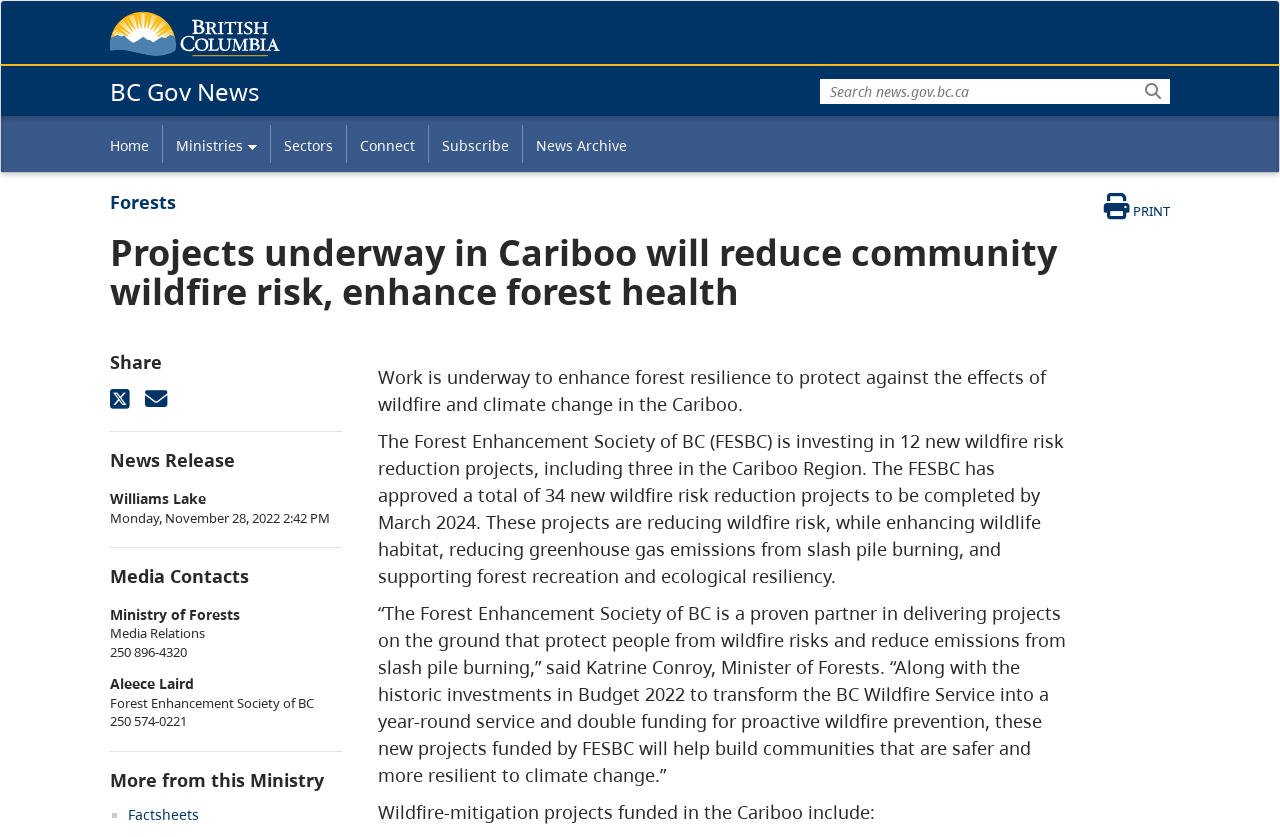Determine the bounding box coordinates of the clickable element necessary to fulfill the instruction: "Print this page". Provide the coordinates as four float numbers within the 0 to 1 range, i.e., [left, top, right, bottom].

[0.844, 0.231, 0.914, 0.264]